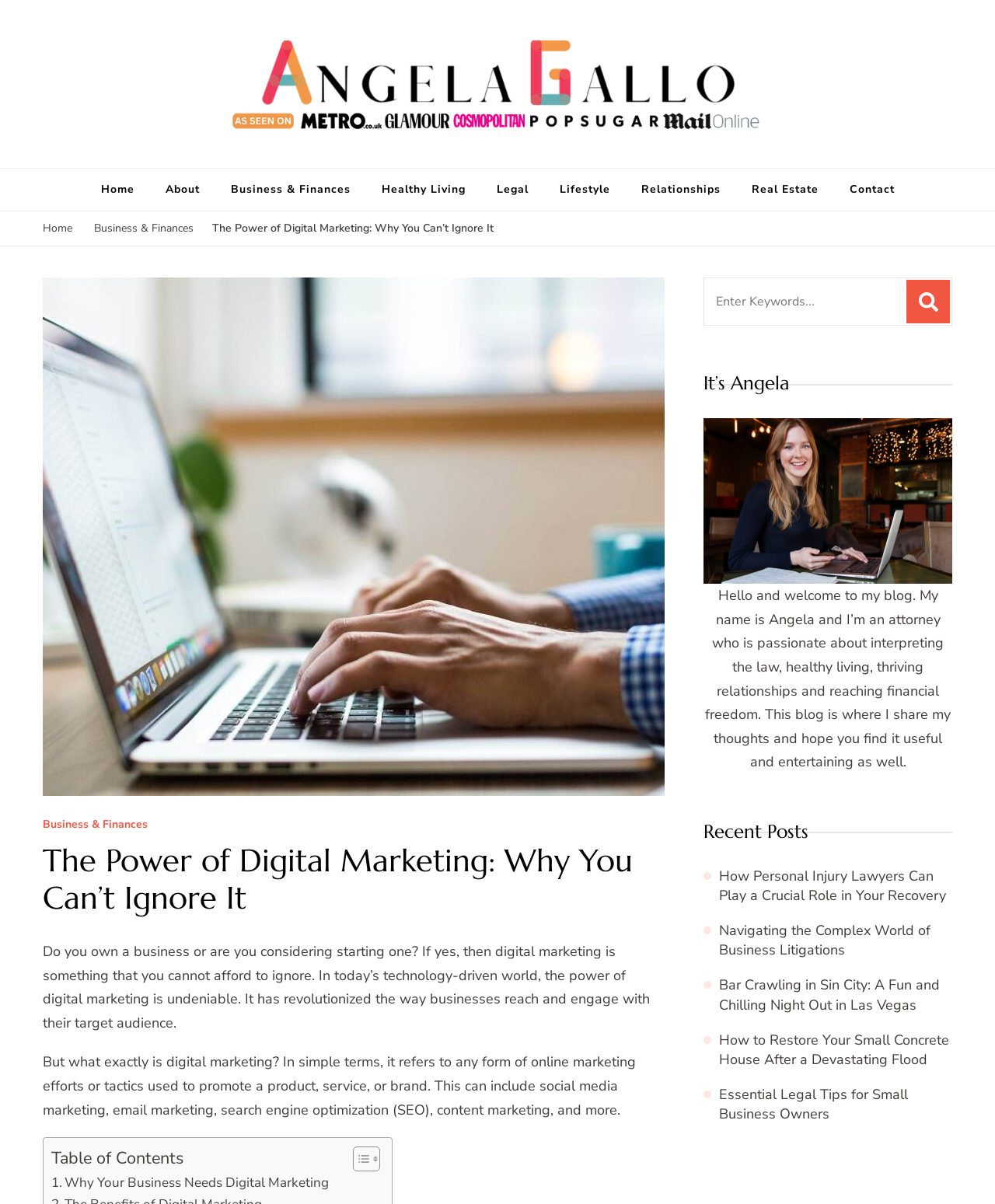What is the title of the first recent post?
Using the image, give a concise answer in the form of a single word or short phrase.

How Personal Injury Lawyers Can Play a Crucial Role in Your Recovery